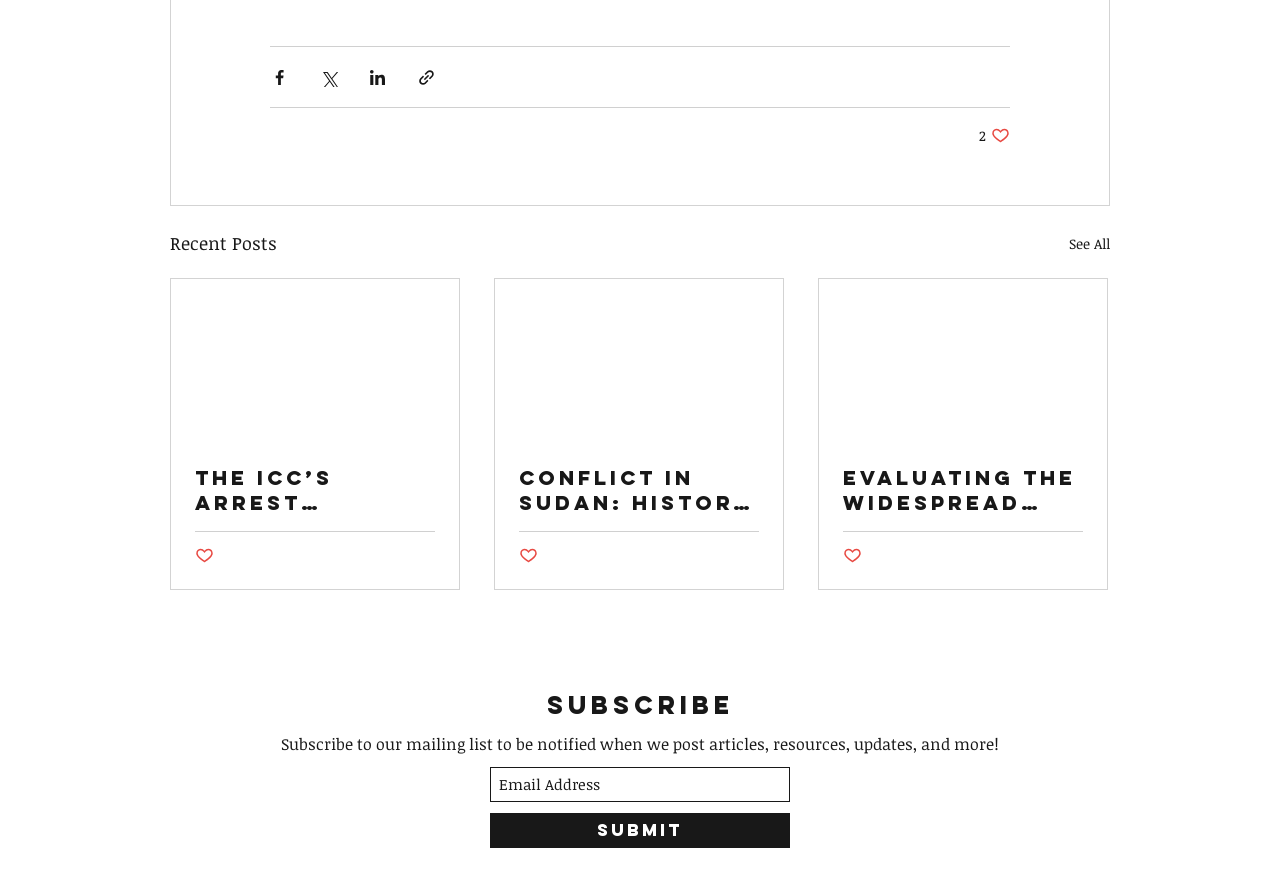Locate the bounding box coordinates of the clickable element to fulfill the following instruction: "Like the post". Provide the coordinates as four float numbers between 0 and 1 in the format [left, top, right, bottom].

[0.152, 0.611, 0.167, 0.634]